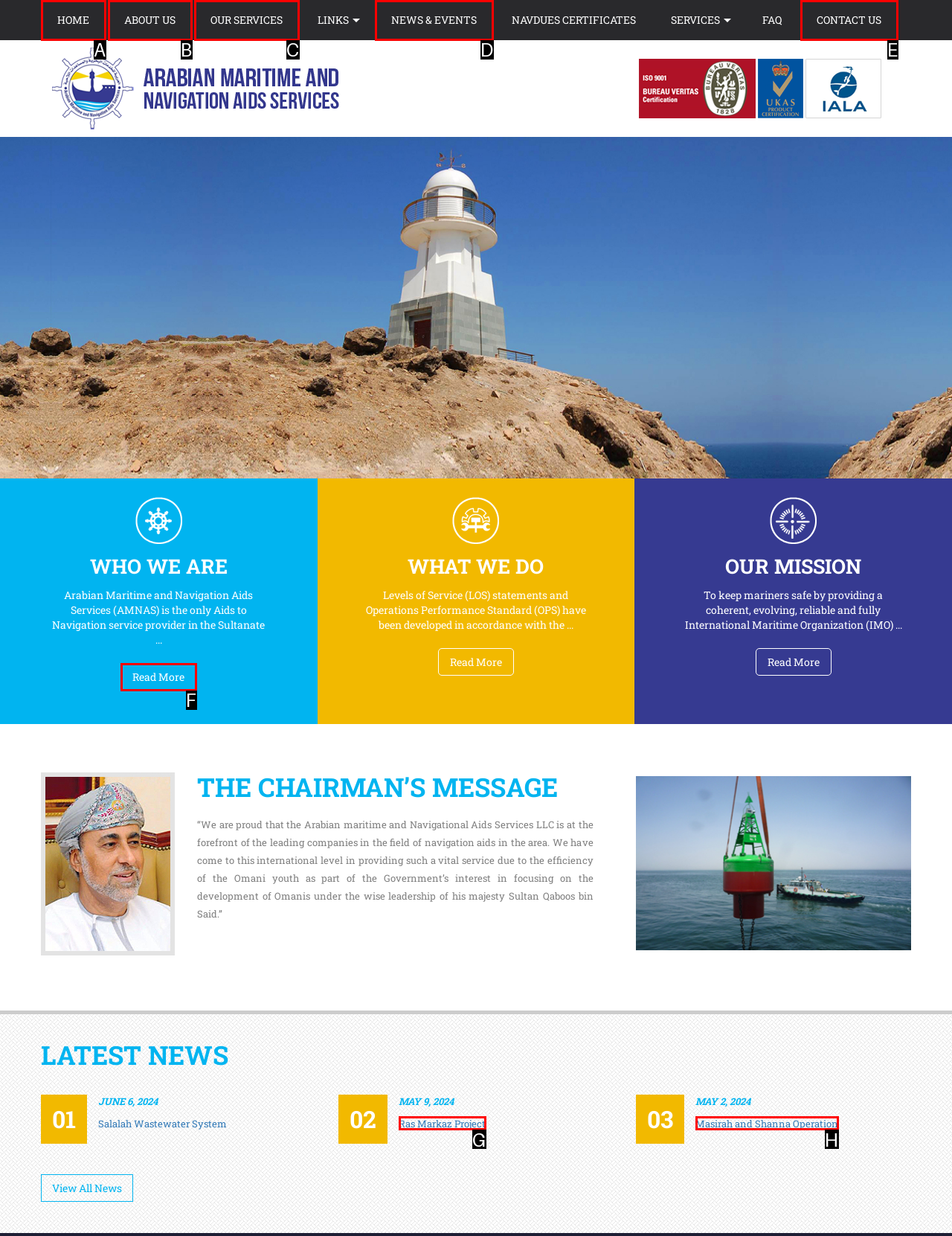Pick the option that corresponds to: Ras Markaz Project
Provide the letter of the correct choice.

G